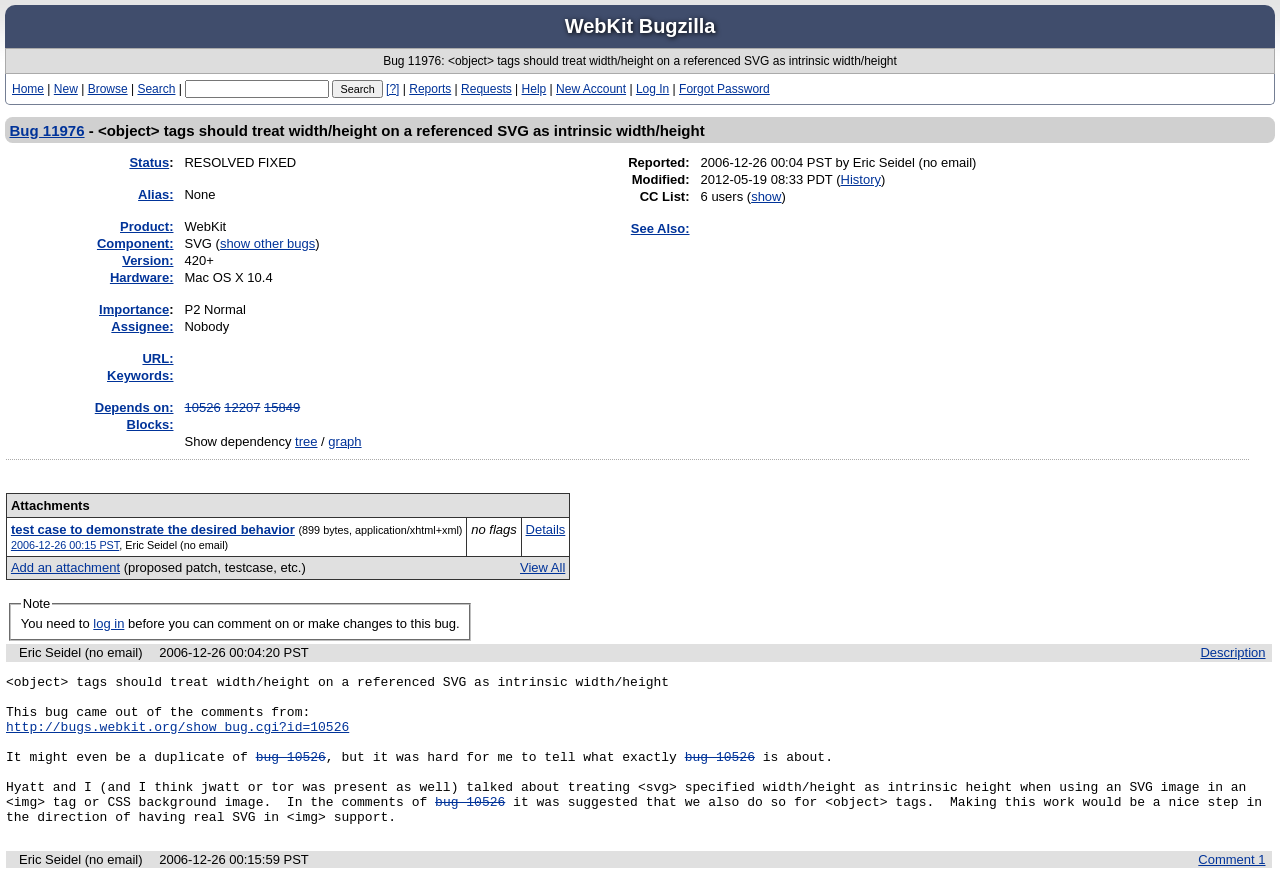Answer the following query concisely with a single word or phrase:
What is the status of bug 11976?

RESOLVED FIXED